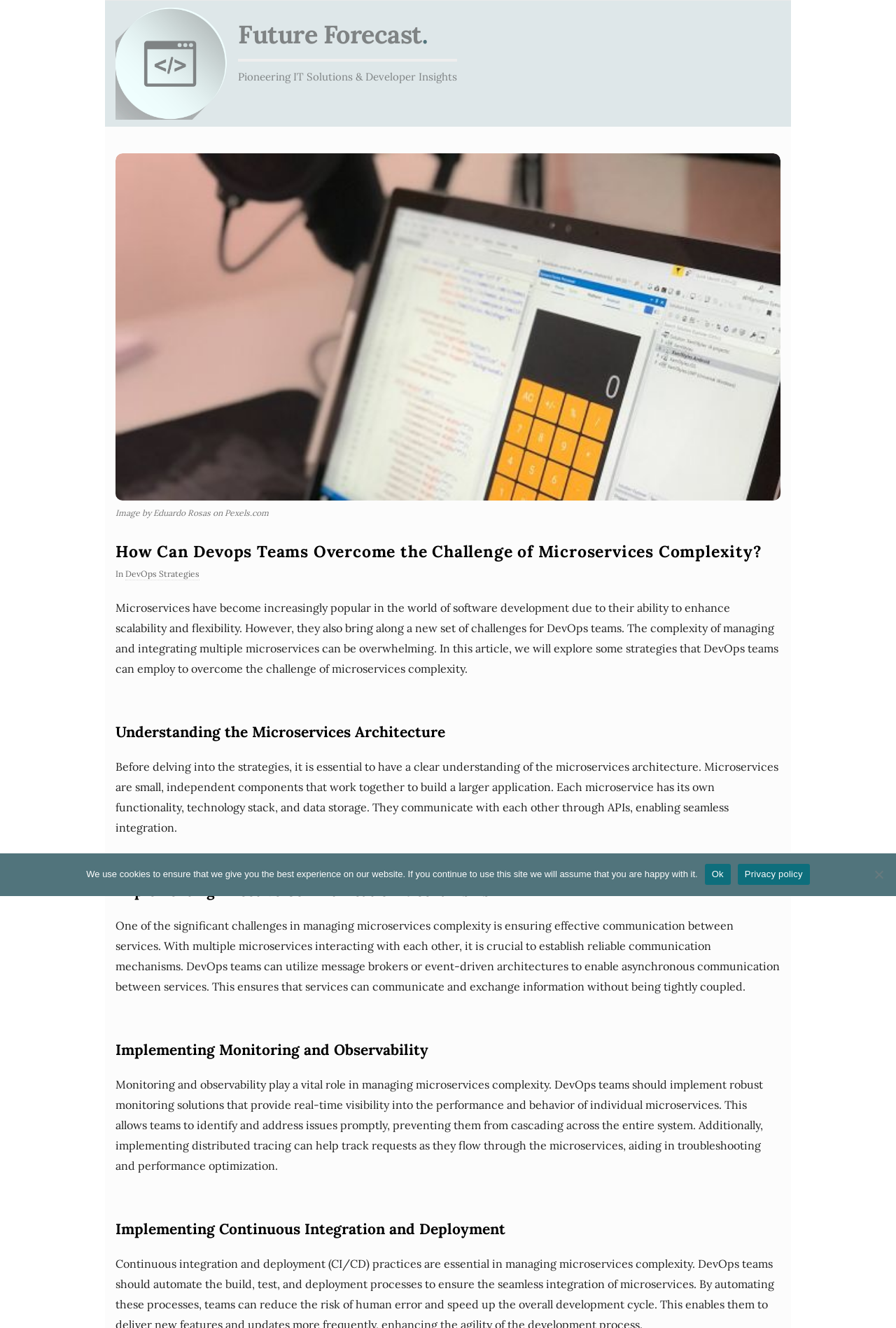Please provide a brief answer to the question using only one word or phrase: 
What enables seamless integration between microservices?

APIs